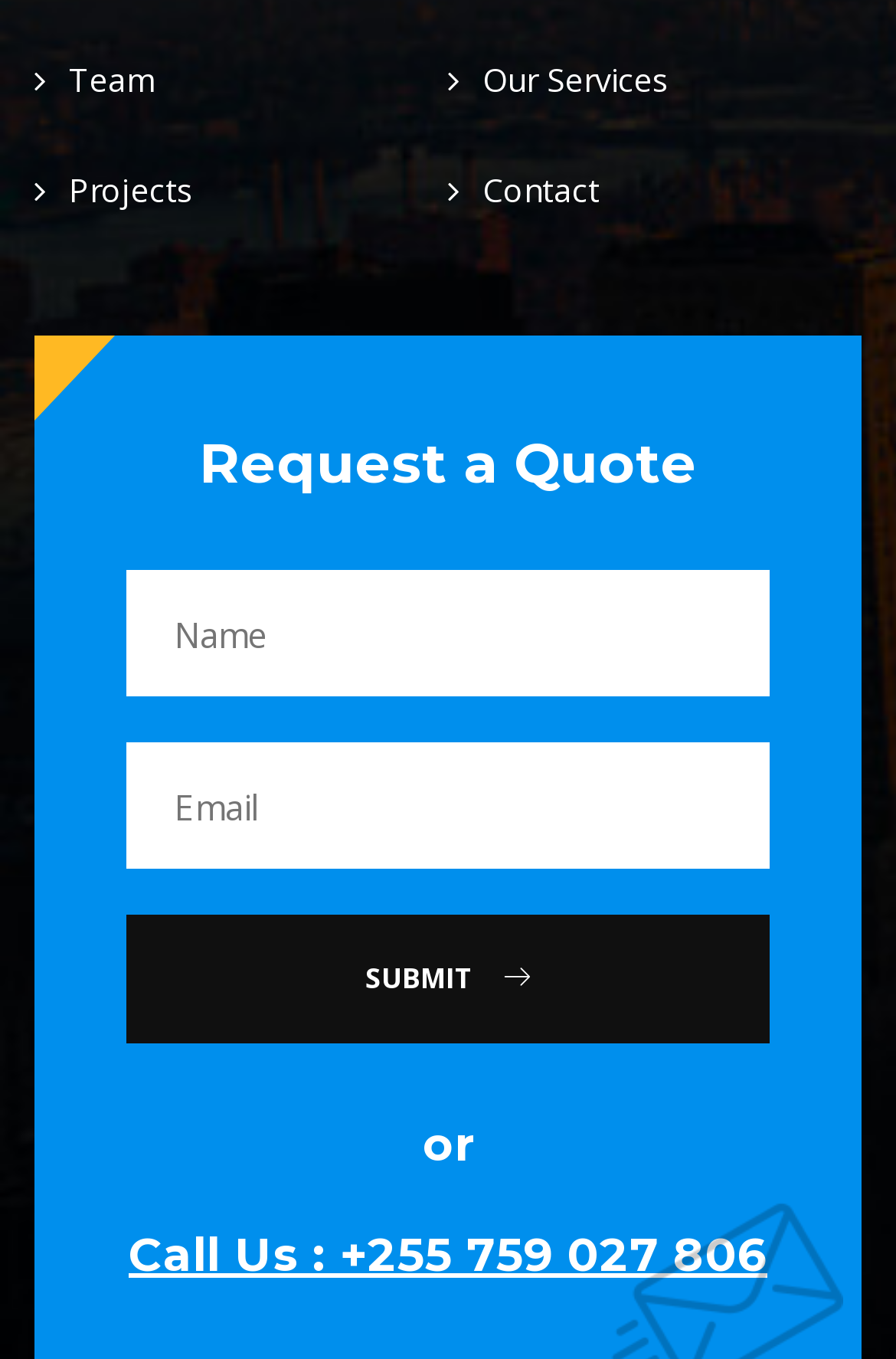What is the alternative contact method provided?
Answer the question based on the image using a single word or a brief phrase.

Phone number